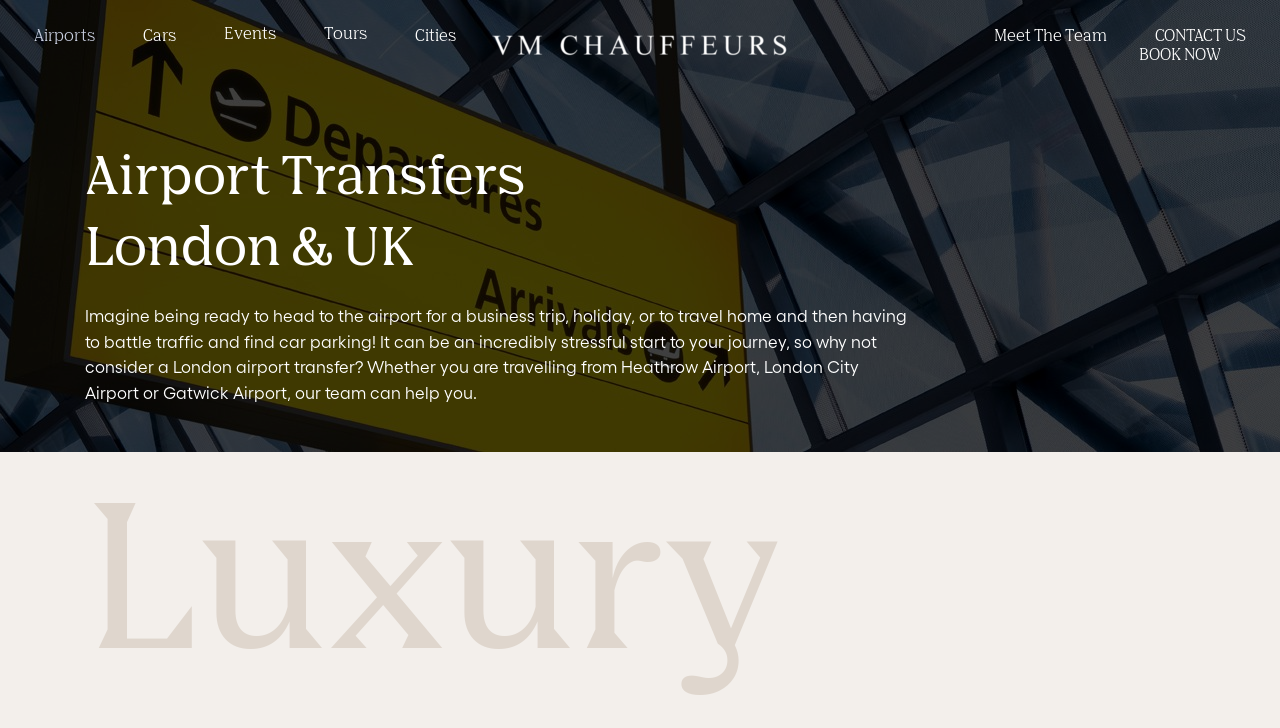Extract the bounding box coordinates of the UI element described: "CONTACT US". Provide the coordinates in the format [left, top, right, bottom] with values ranging from 0 to 1.

[0.884, 0.034, 0.992, 0.074]